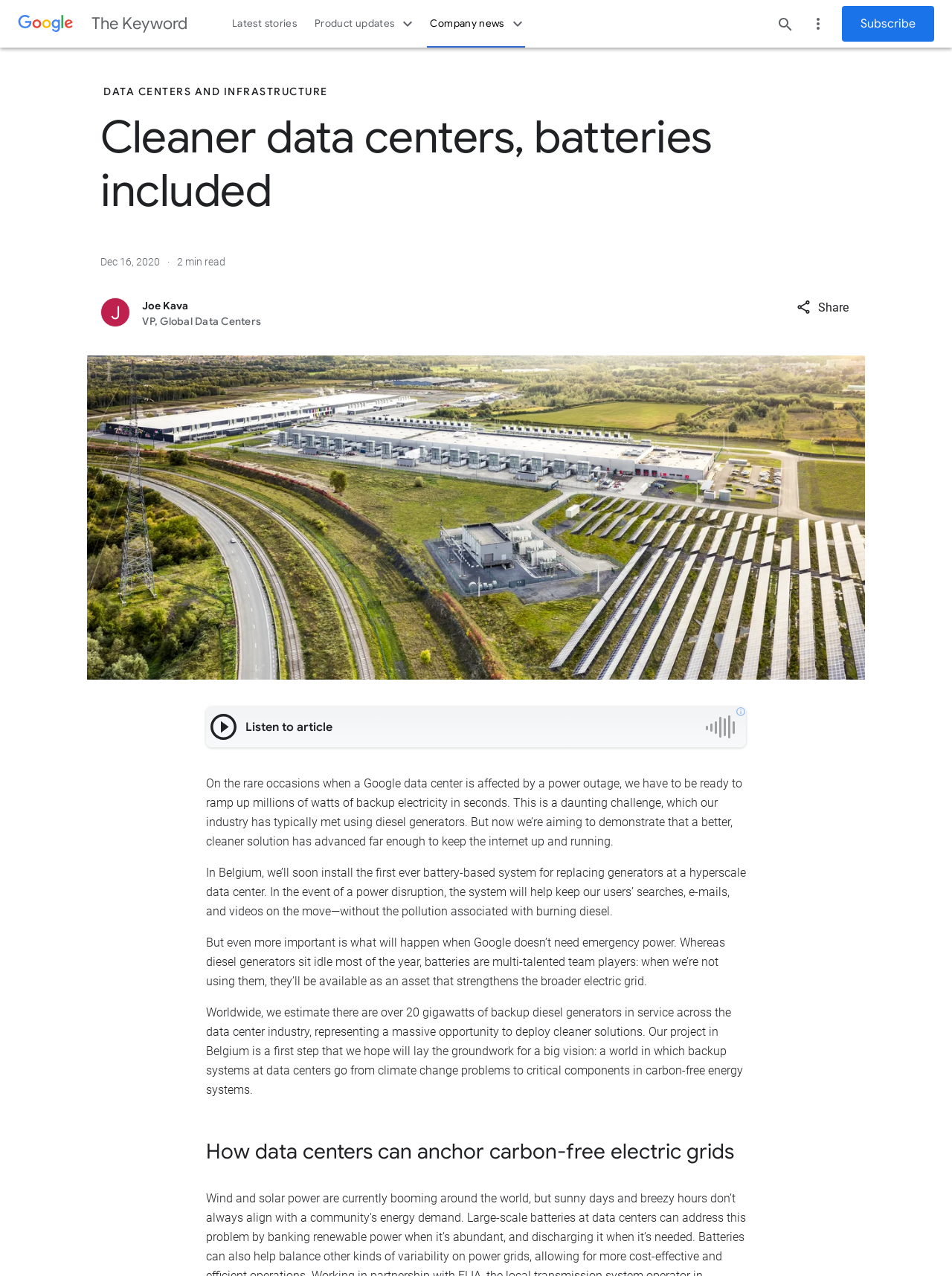Please determine the bounding box coordinates of the element to click in order to execute the following instruction: "Read the latest stories". The coordinates should be four float numbers between 0 and 1, specified as [left, top, right, bottom].

[0.234, 0.0, 0.321, 0.037]